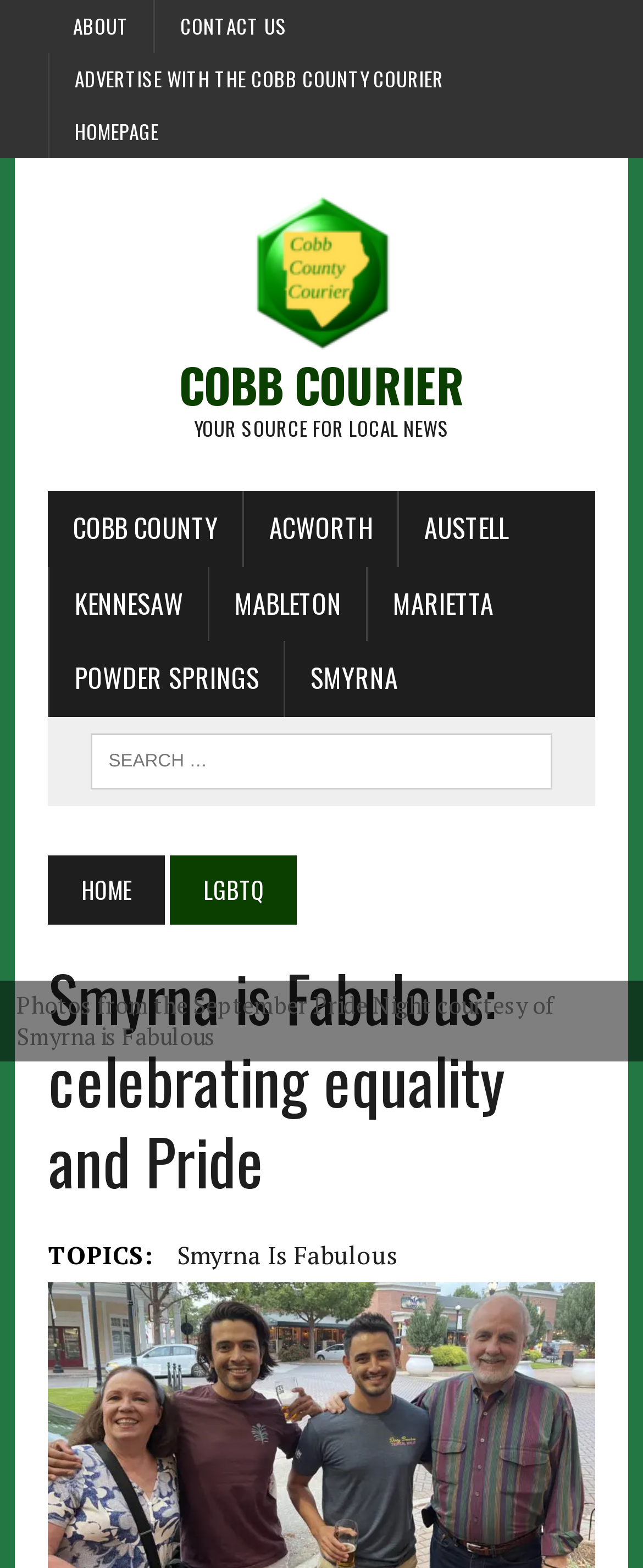Predict the bounding box of the UI element based on the description: "name="s" placeholder="Search …"". The coordinates should be four float numbers between 0 and 1, formatted as [left, top, right, bottom].

[0.141, 0.468, 0.859, 0.503]